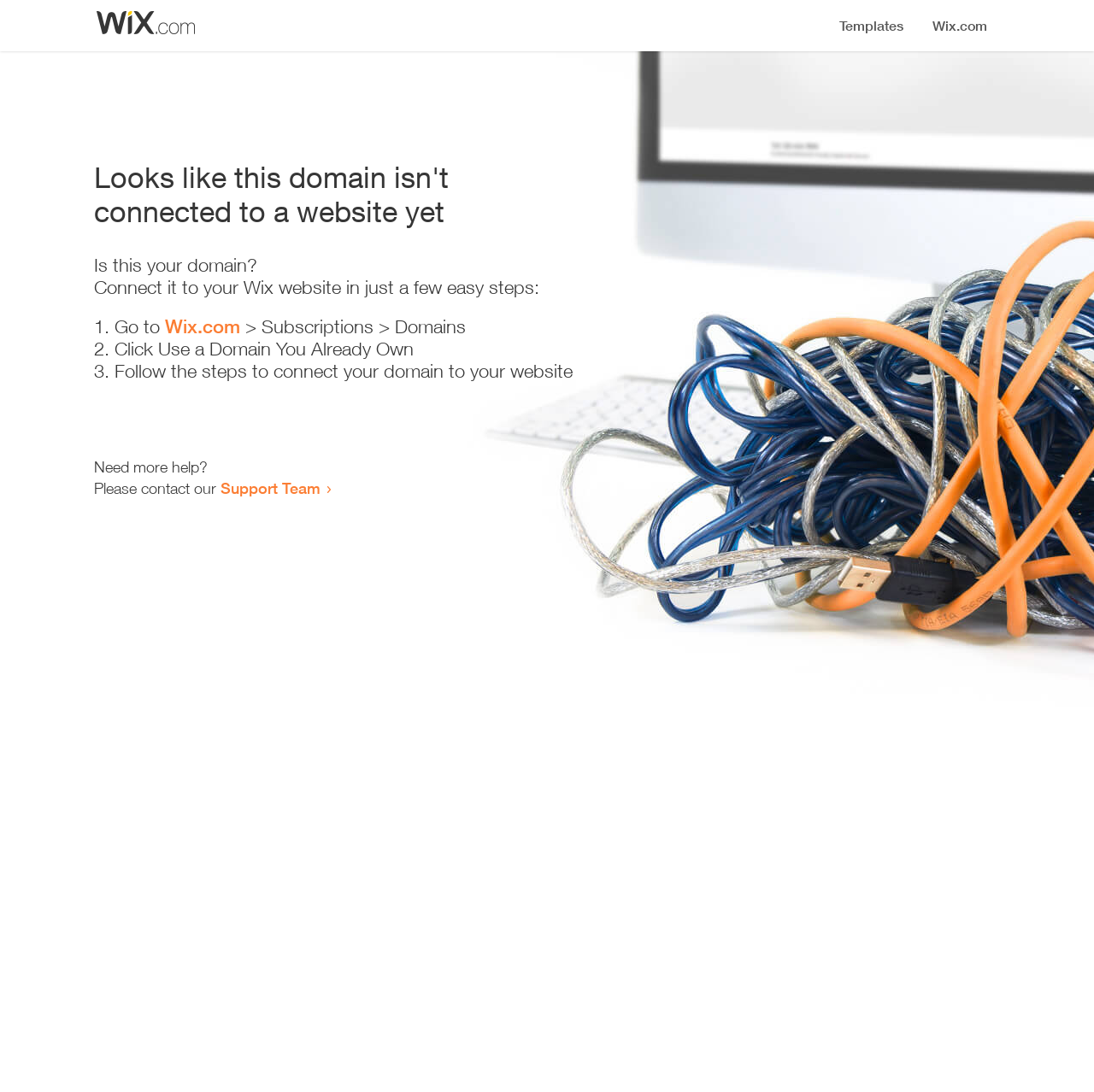Your task is to extract the text of the main heading from the webpage.

Looks like this domain isn't
connected to a website yet